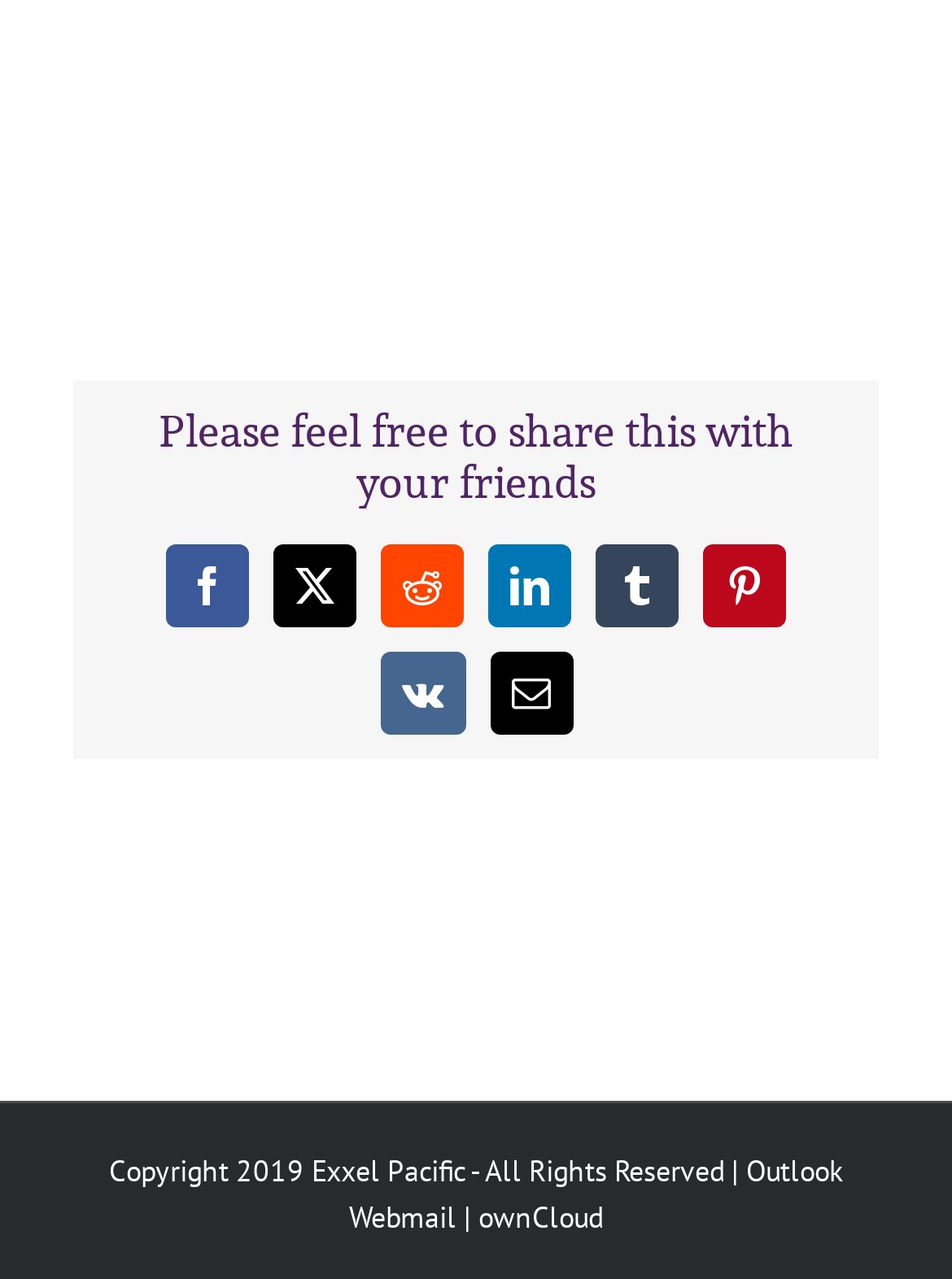Identify the bounding box coordinates of the section that should be clicked to achieve the task described: "Share via Email".

[0.514, 0.509, 0.601, 0.574]